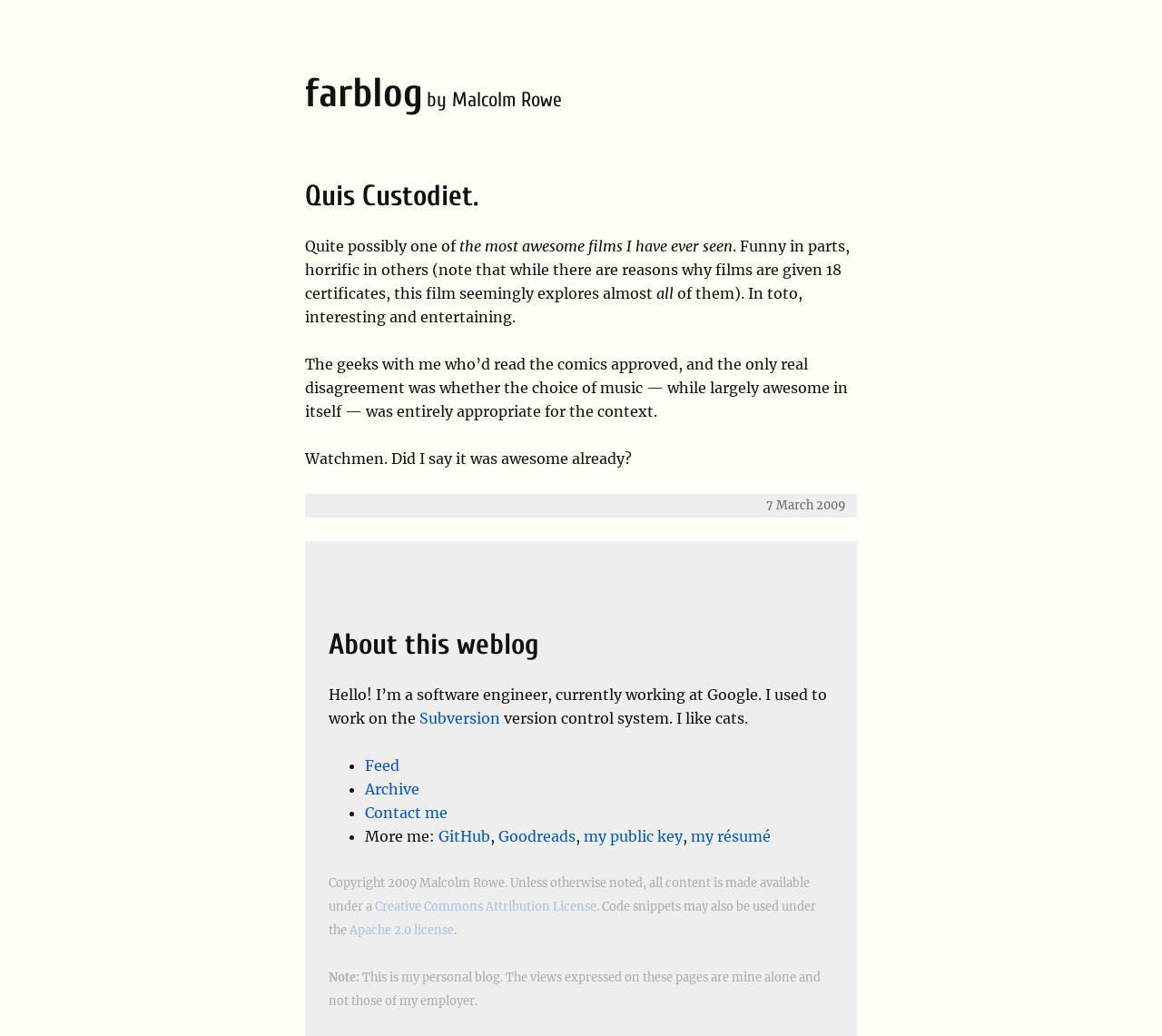Using the provided description Apache 2.0 license, find the bounding box coordinates for the UI element. Provide the coordinates in (top-left x, top-left y, bottom-right x, bottom-right y) format, ensuring all values are between 0 and 1.

[0.301, 0.891, 0.391, 0.905]